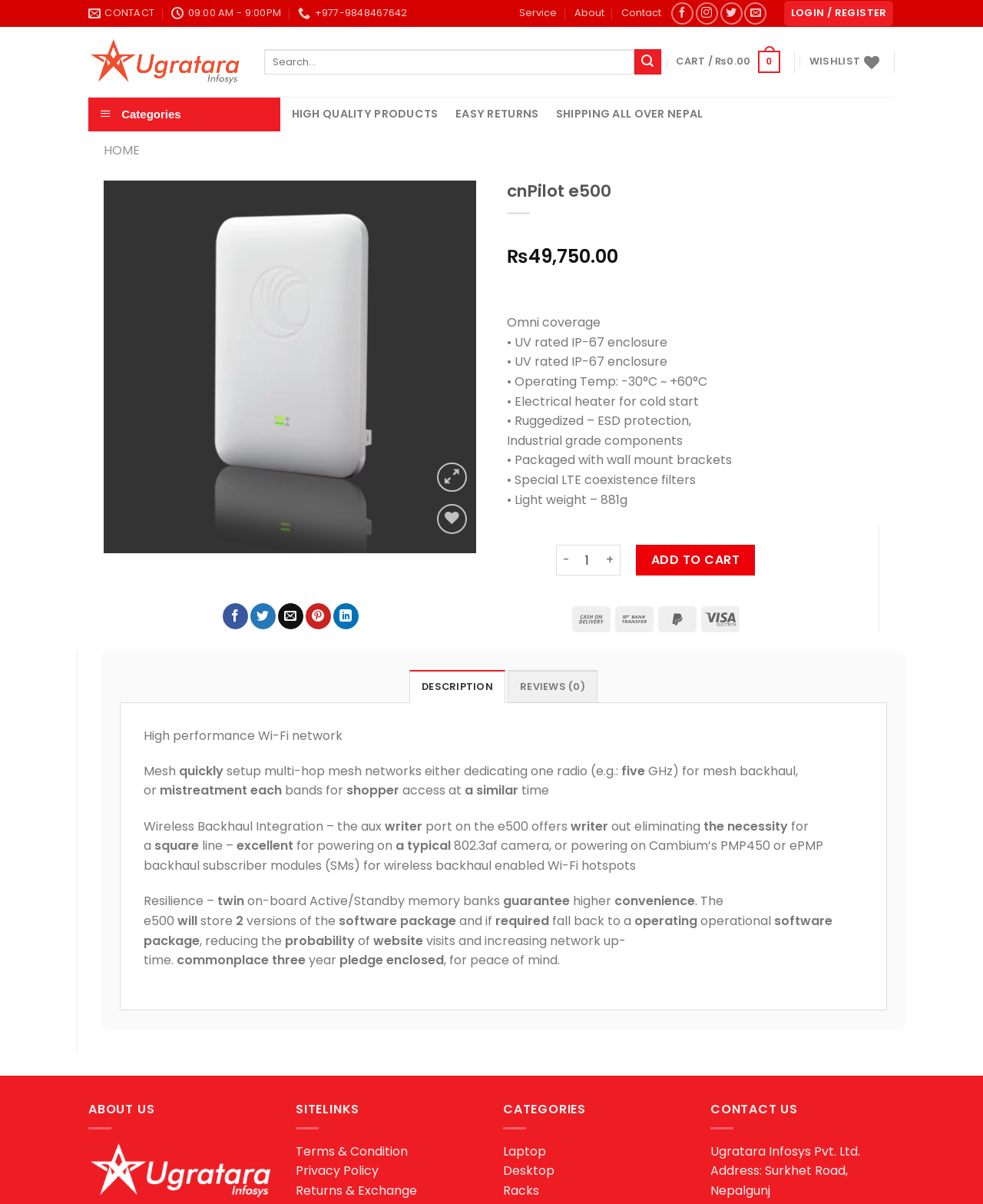Indicate the bounding box coordinates of the element that needs to be clicked to satisfy the following instruction: "Add cnPilot e500 to wishlist". The coordinates should be four float numbers between 0 and 1, i.e., [left, top, right, bottom].

[0.432, 0.45, 0.473, 0.474]